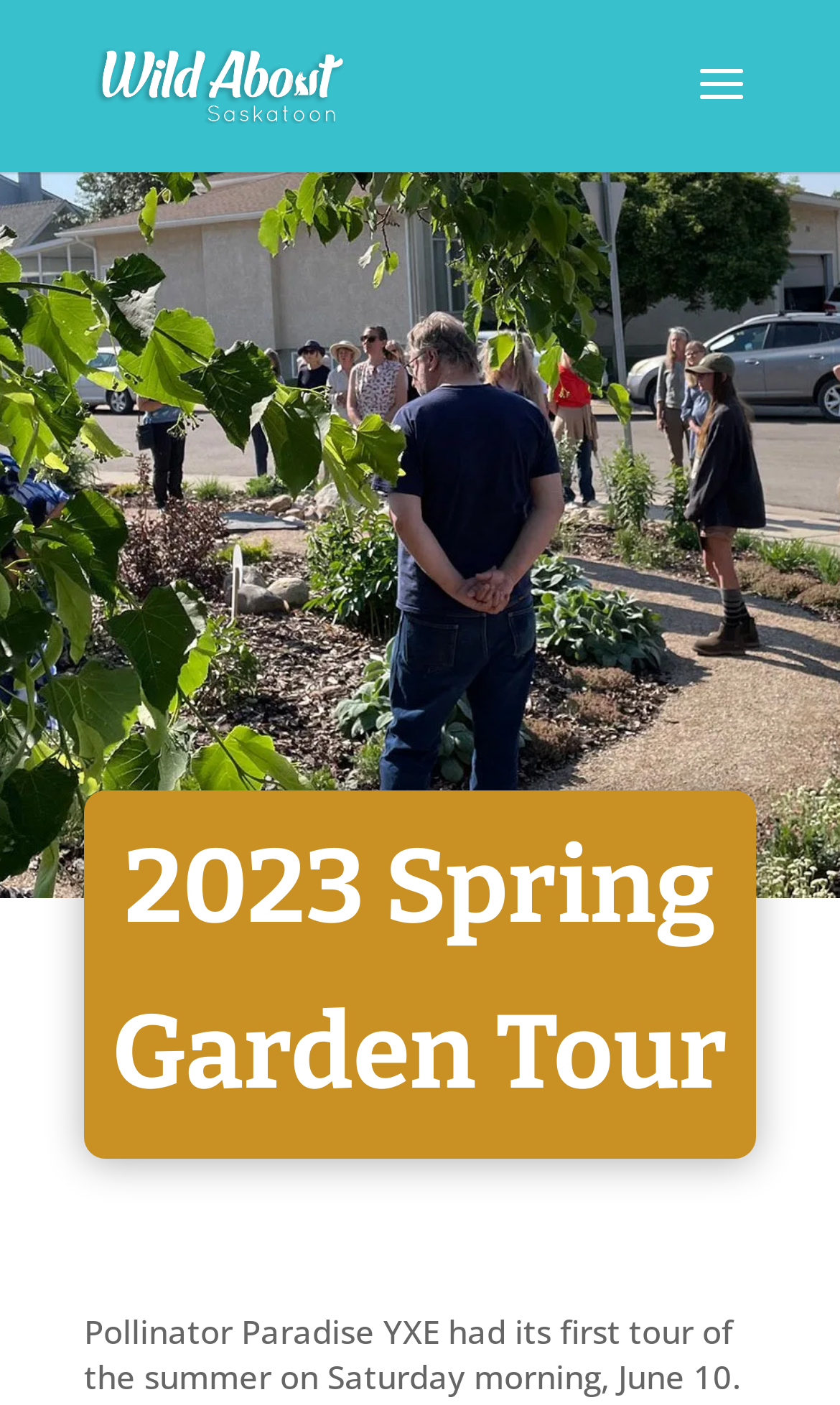Give the bounding box coordinates for the element described as: "alt="Wild About Saskatoon"".

[0.11, 0.043, 0.421, 0.074]